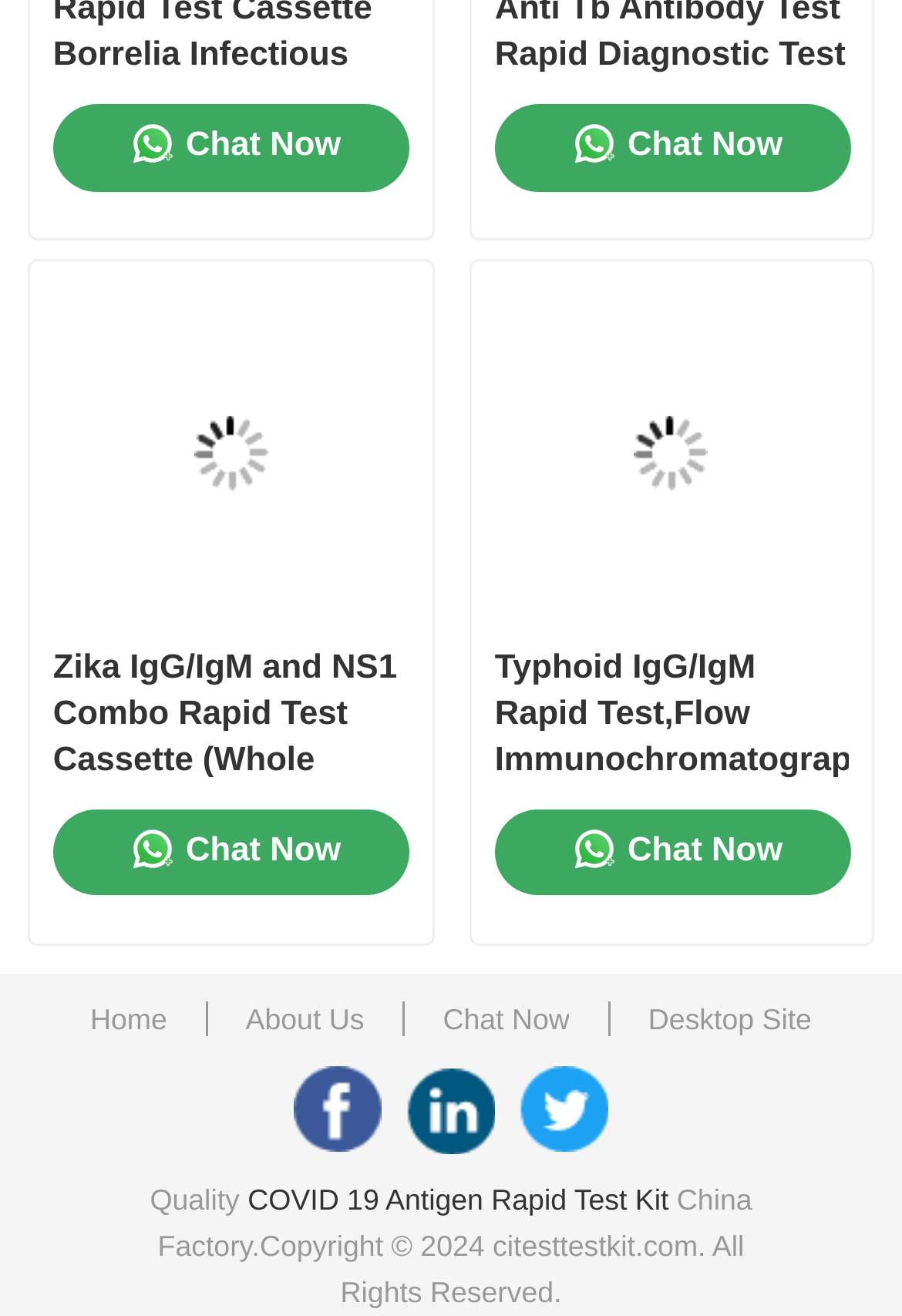What is the theme of the products listed on the webpage?
Your answer should be a single word or phrase derived from the screenshot.

Medical test kits